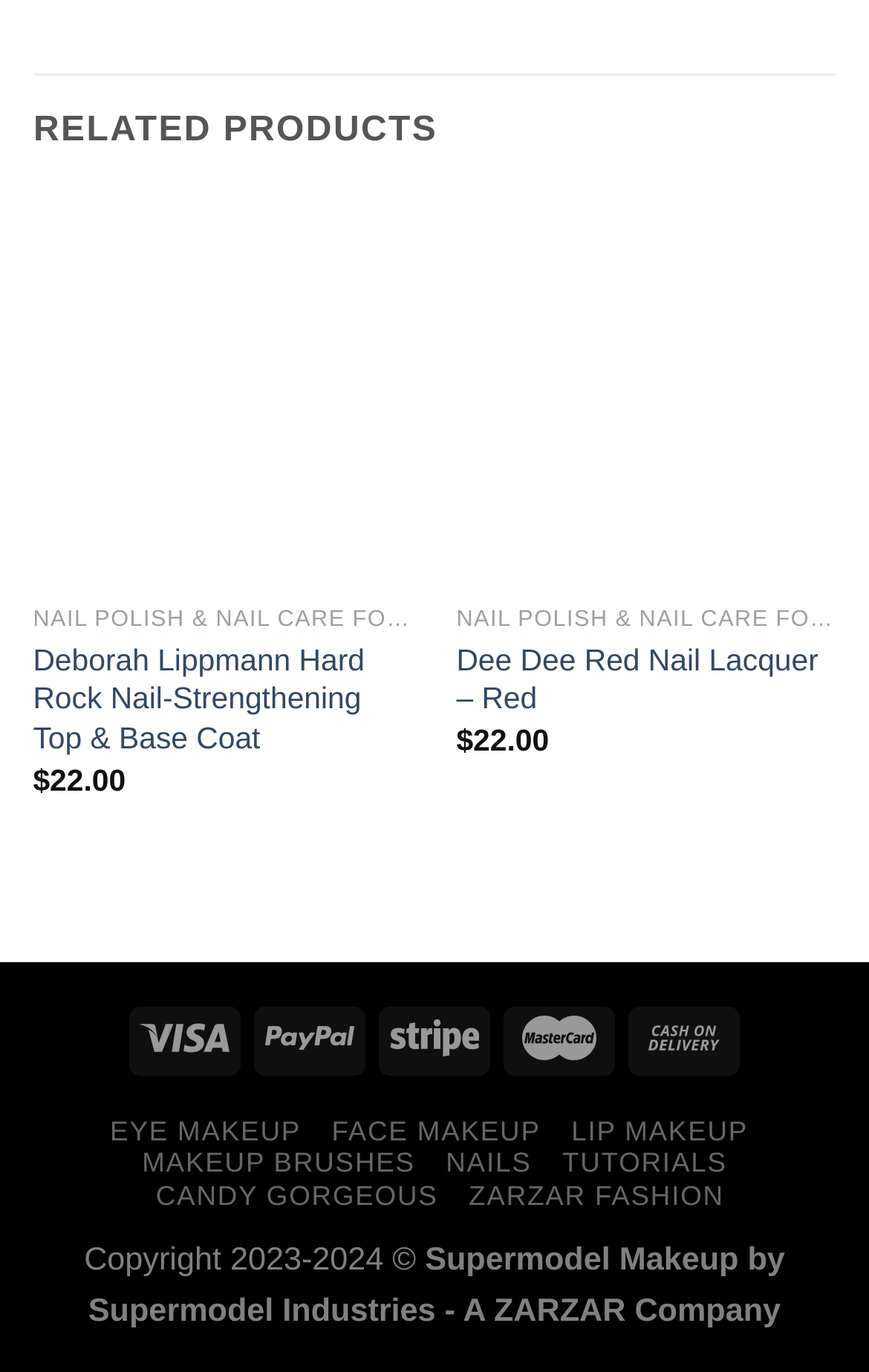Determine the bounding box coordinates of the clickable region to execute the instruction: "Browse eye makeup products". The coordinates should be four float numbers between 0 and 1, denoted as [left, top, right, bottom].

[0.127, 0.813, 0.346, 0.835]